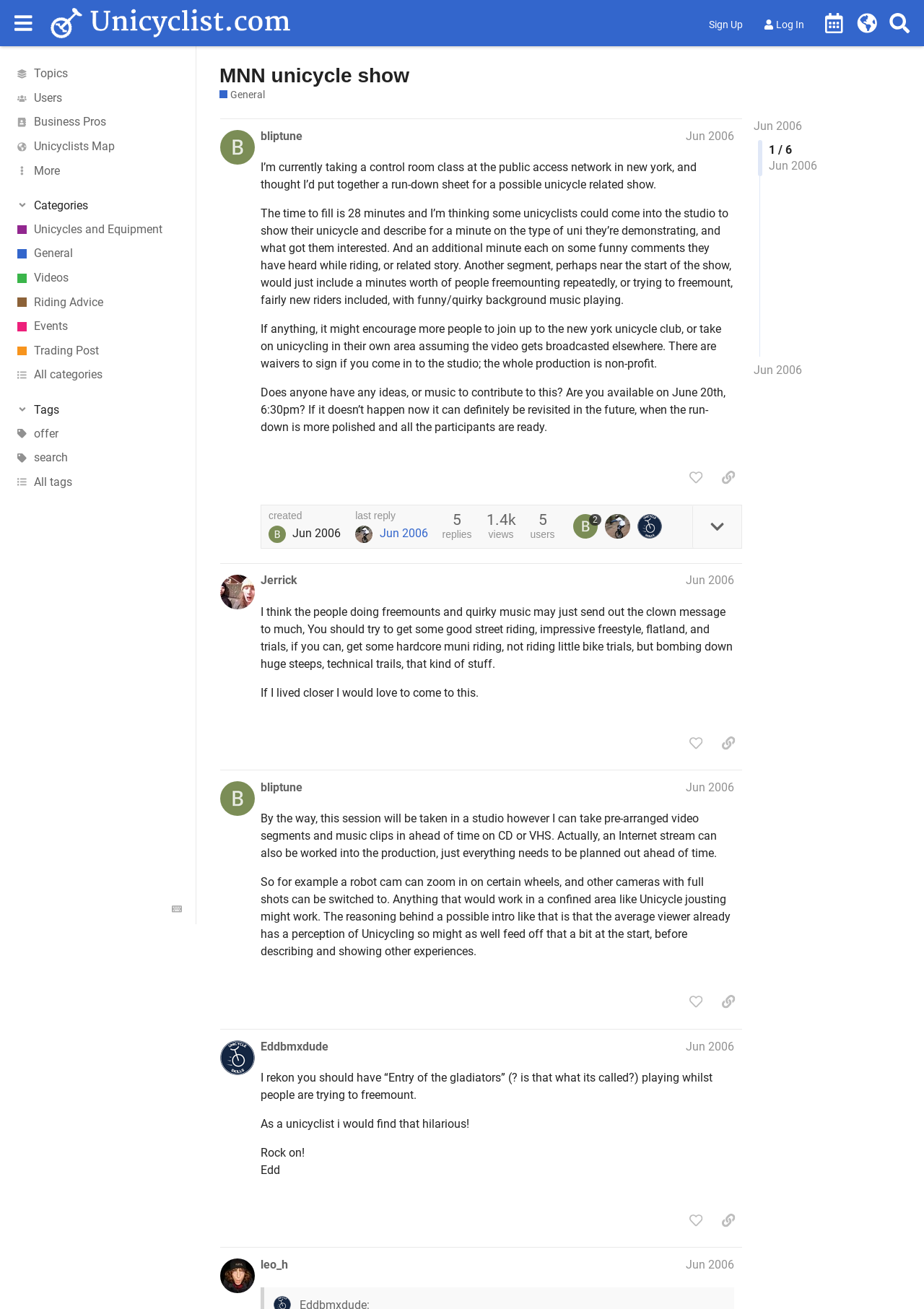Please identify the bounding box coordinates of the element's region that should be clicked to execute the following instruction: "Read the post by 'bliptune'". The bounding box coordinates must be four float numbers between 0 and 1, i.e., [left, top, right, bottom].

[0.273, 0.098, 0.803, 0.113]